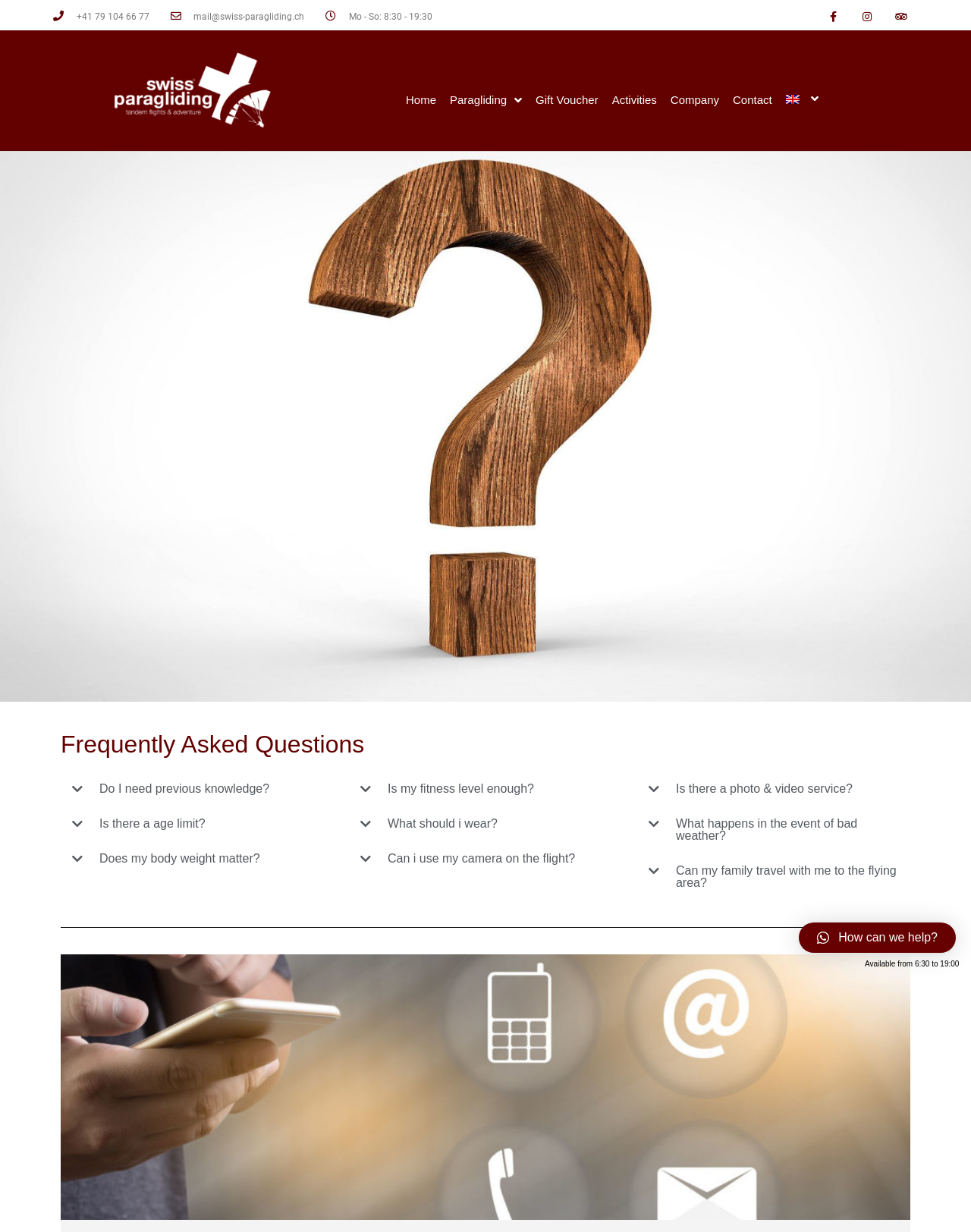Provide a brief response to the question using a single word or phrase: 
What is the phone number of Swiss Paragliding & Adventure?

+41 79 104 66 77